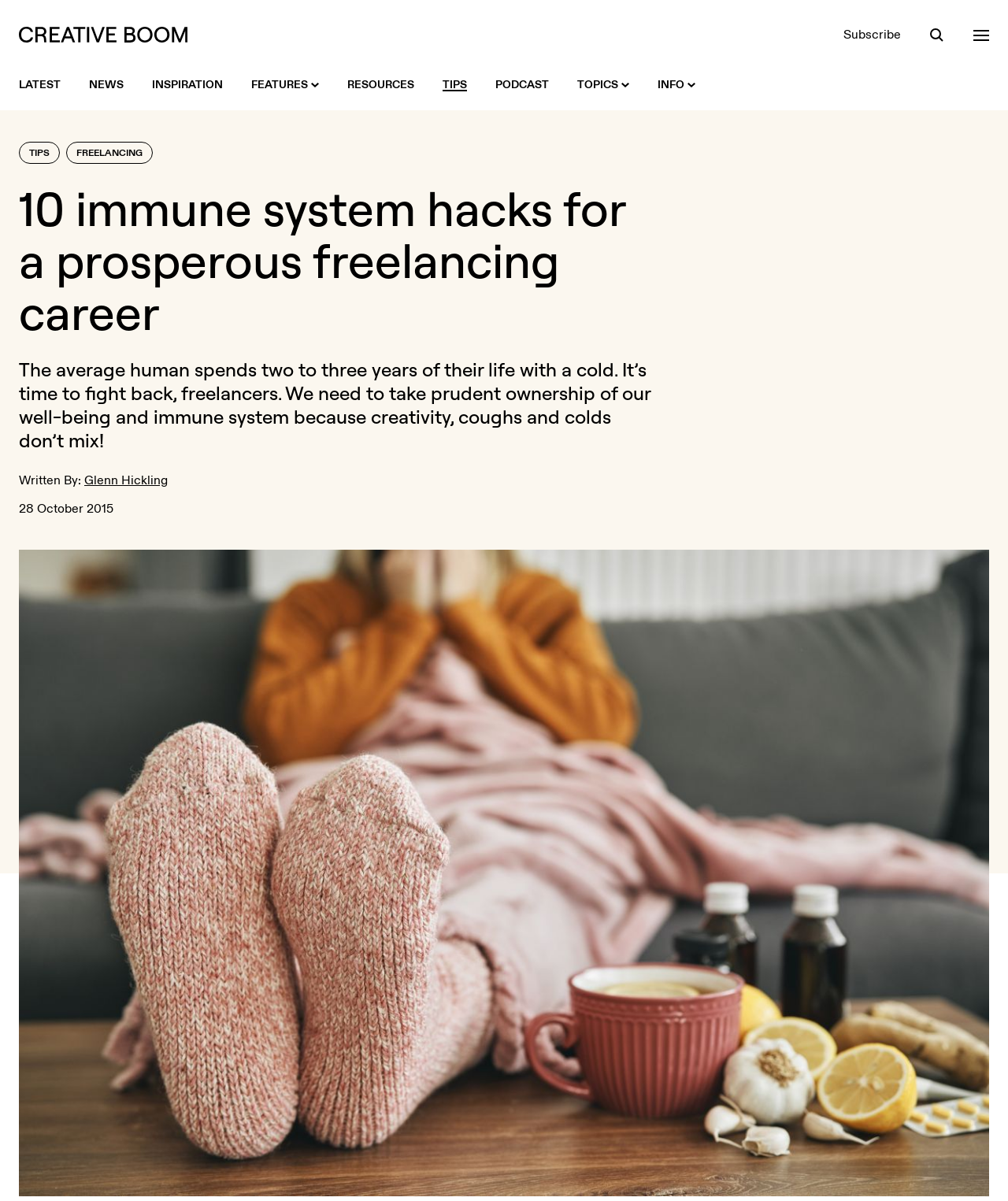Who is the author of the article?
Give a thorough and detailed response to the question.

The author's name can be found by looking at the text 'Written By:' followed by the link 'Glenn Hickling', which indicates that Glenn Hickling is the author of the article.